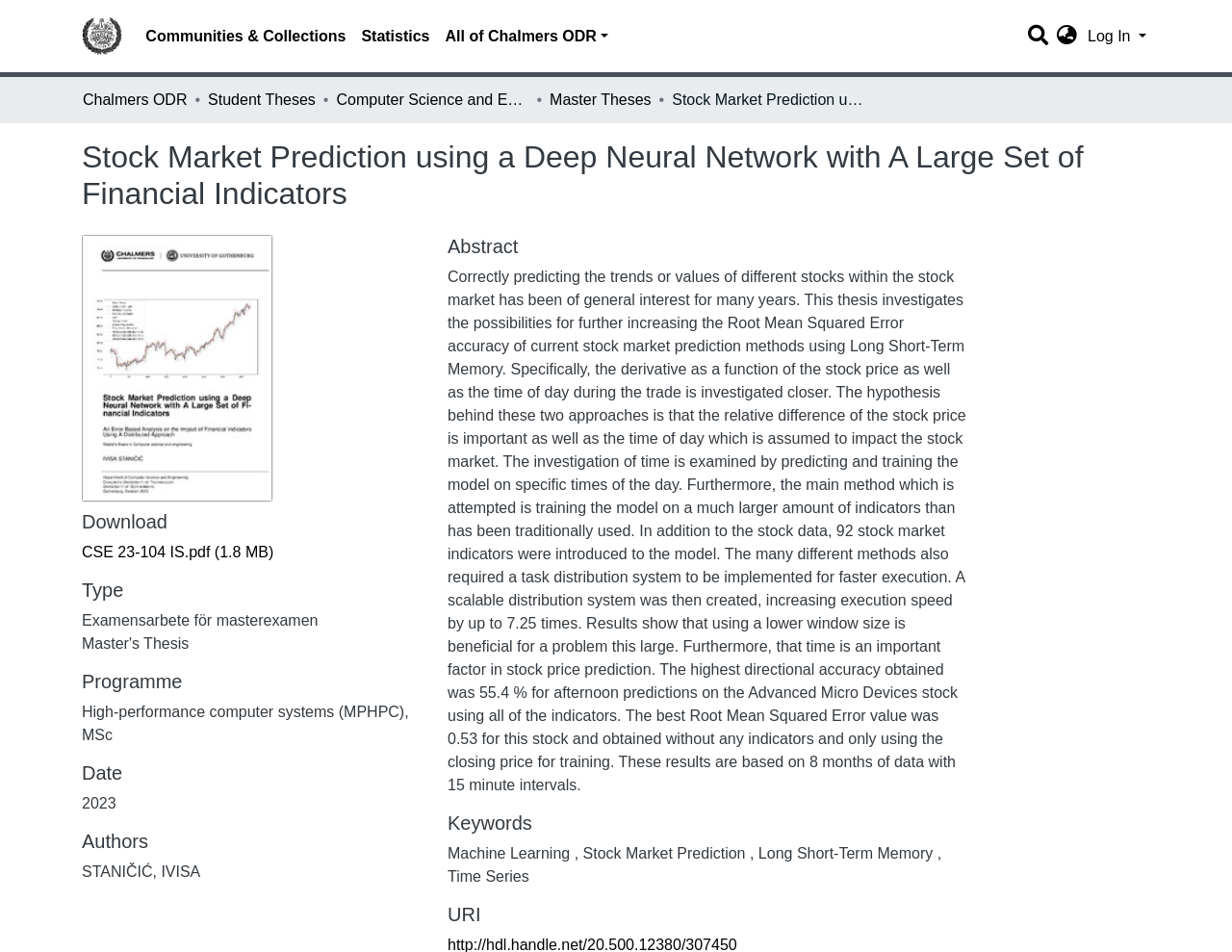Give a one-word or phrase response to the following question: What is the purpose of the search box?

To search